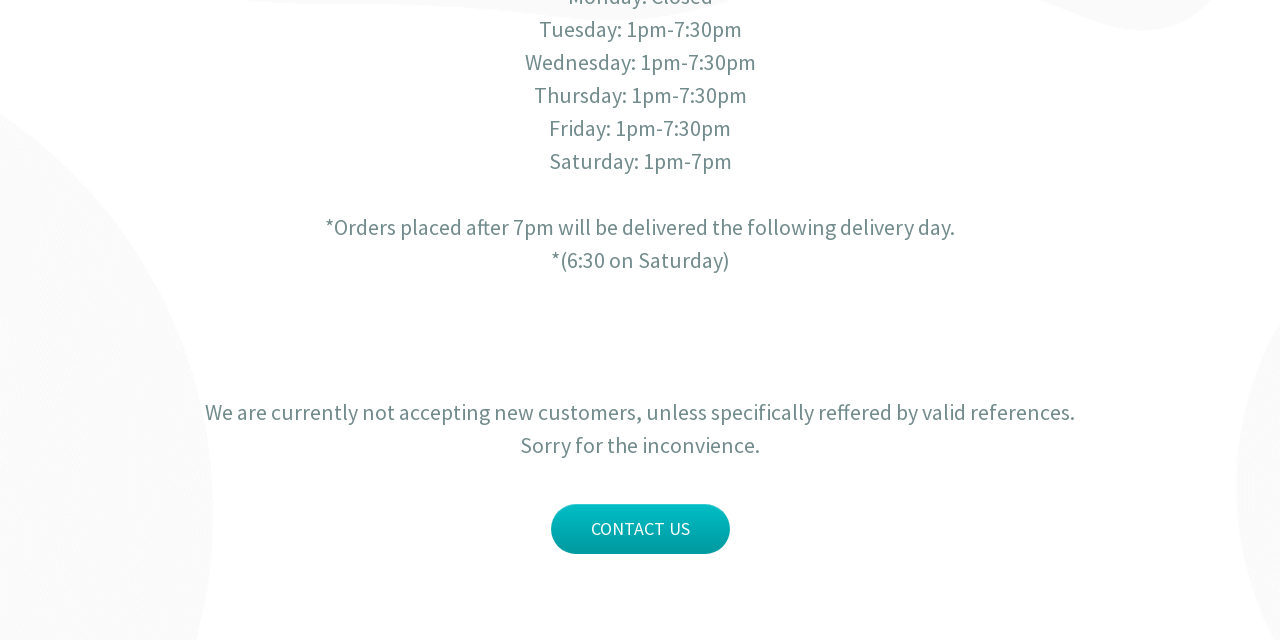Give the bounding box coordinates for the element described by: "Contact Us".

[0.43, 0.787, 0.57, 0.865]